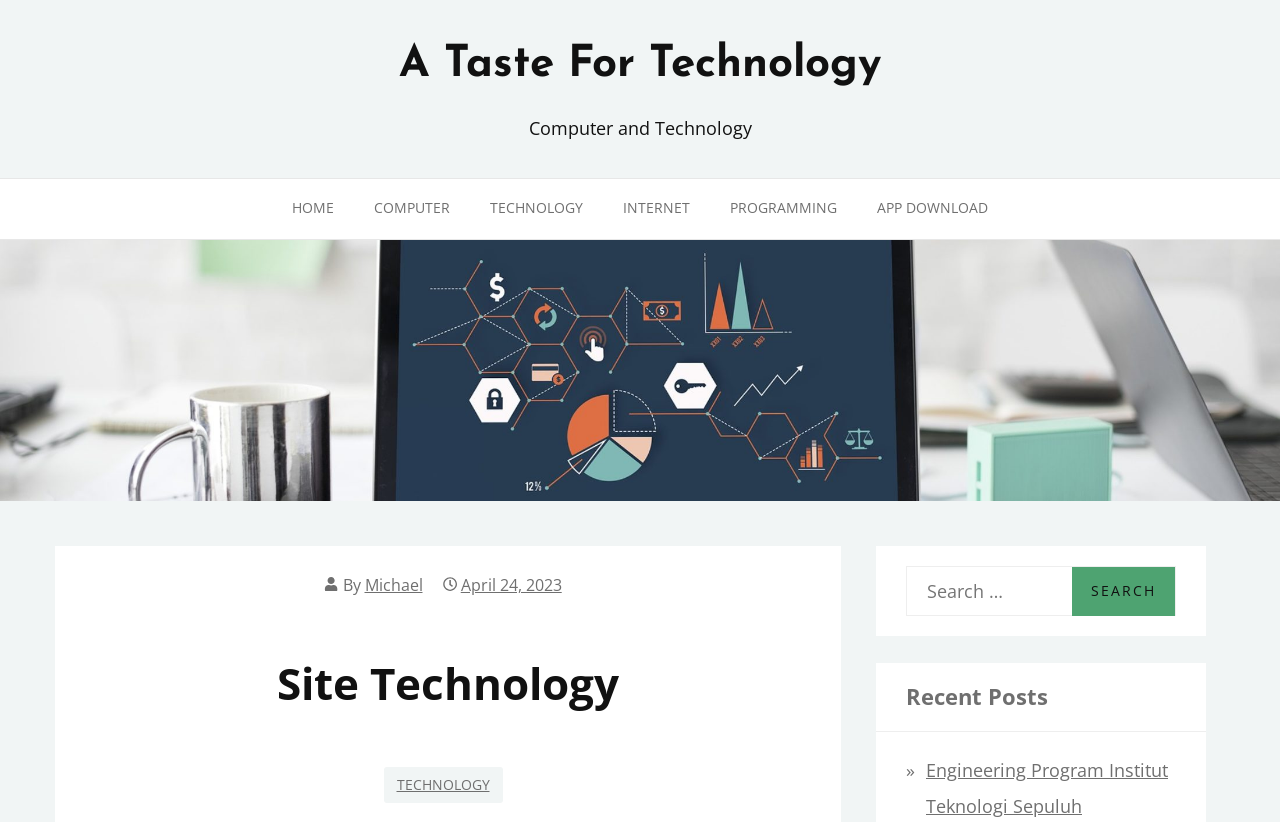Determine the bounding box coordinates for the UI element matching this description: "Home".

[0.212, 0.218, 0.277, 0.291]